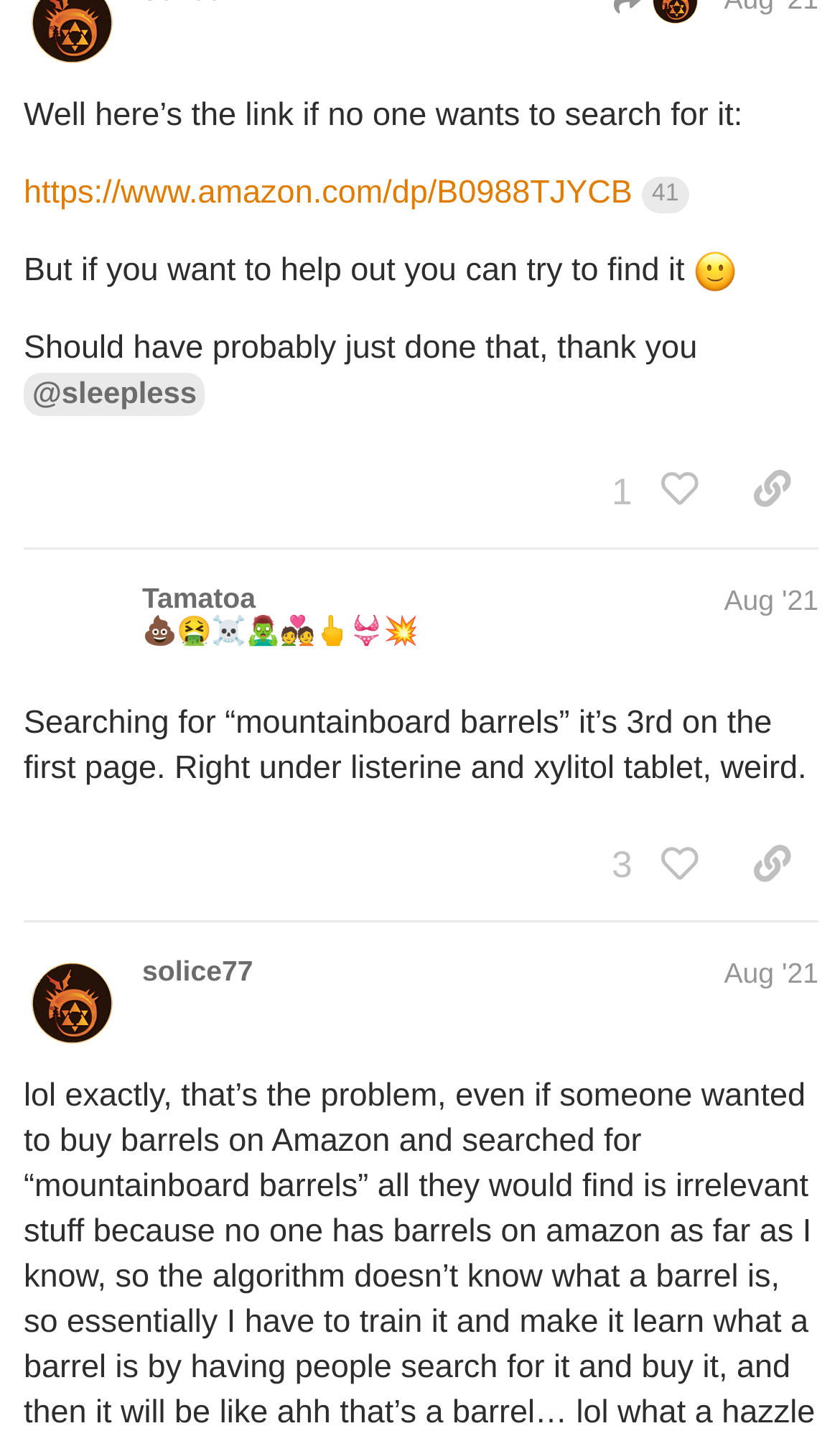What is the content of the second post?
Respond to the question with a single word or phrase according to the image.

a text about searching for mountainboard barrels on Amazon